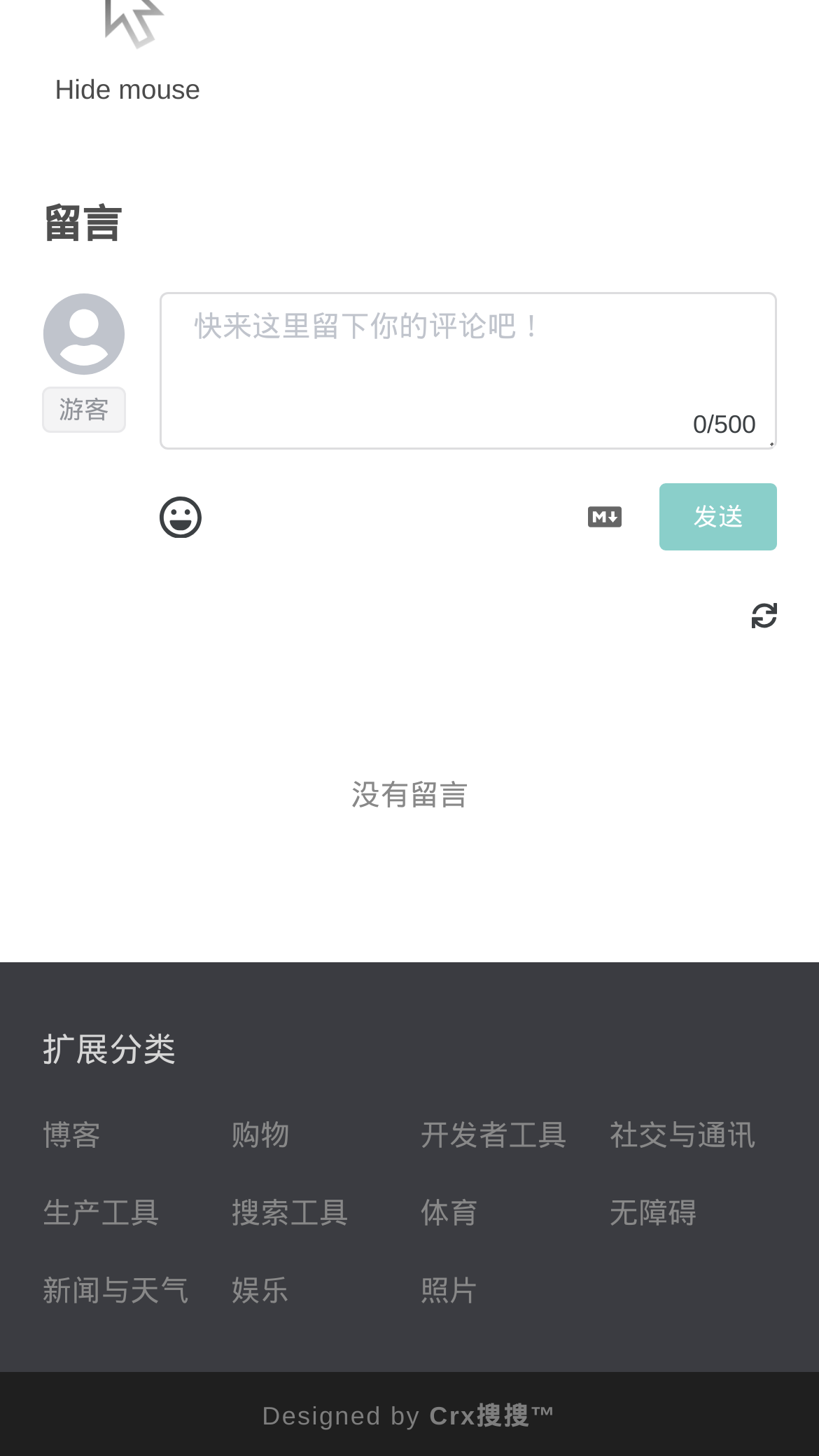Locate and provide the bounding box coordinates for the HTML element that matches this description: "parent_node: 0/500 placeholder="快来这里留下你的评论吧！"".

[0.195, 0.201, 0.949, 0.309]